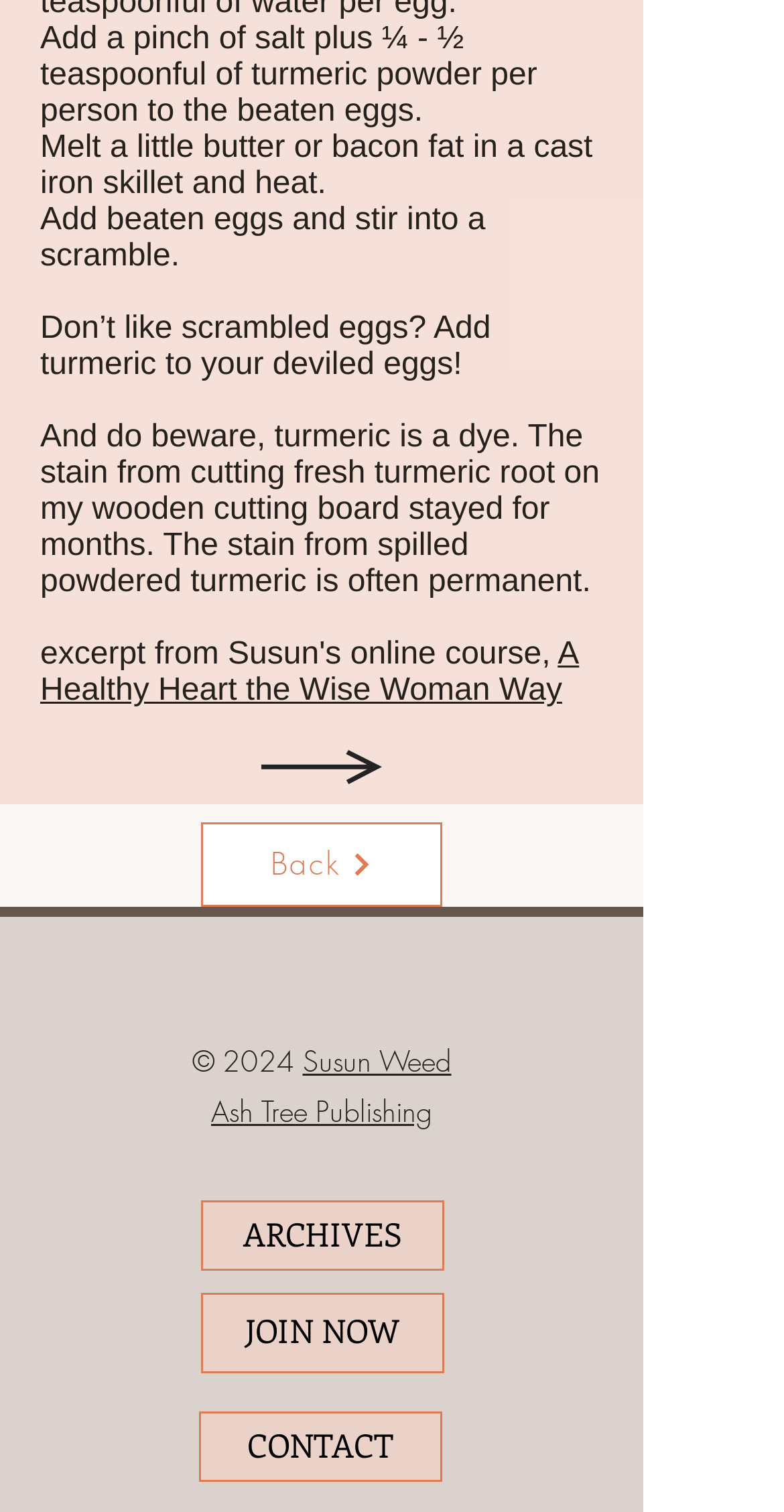What is the warning about turmeric?
Could you please answer the question thoroughly and with as much detail as possible?

The webpage warns that turmeric is a dye and can cause permanent stains, citing an example of a stain on a wooden cutting board that lasted for months.